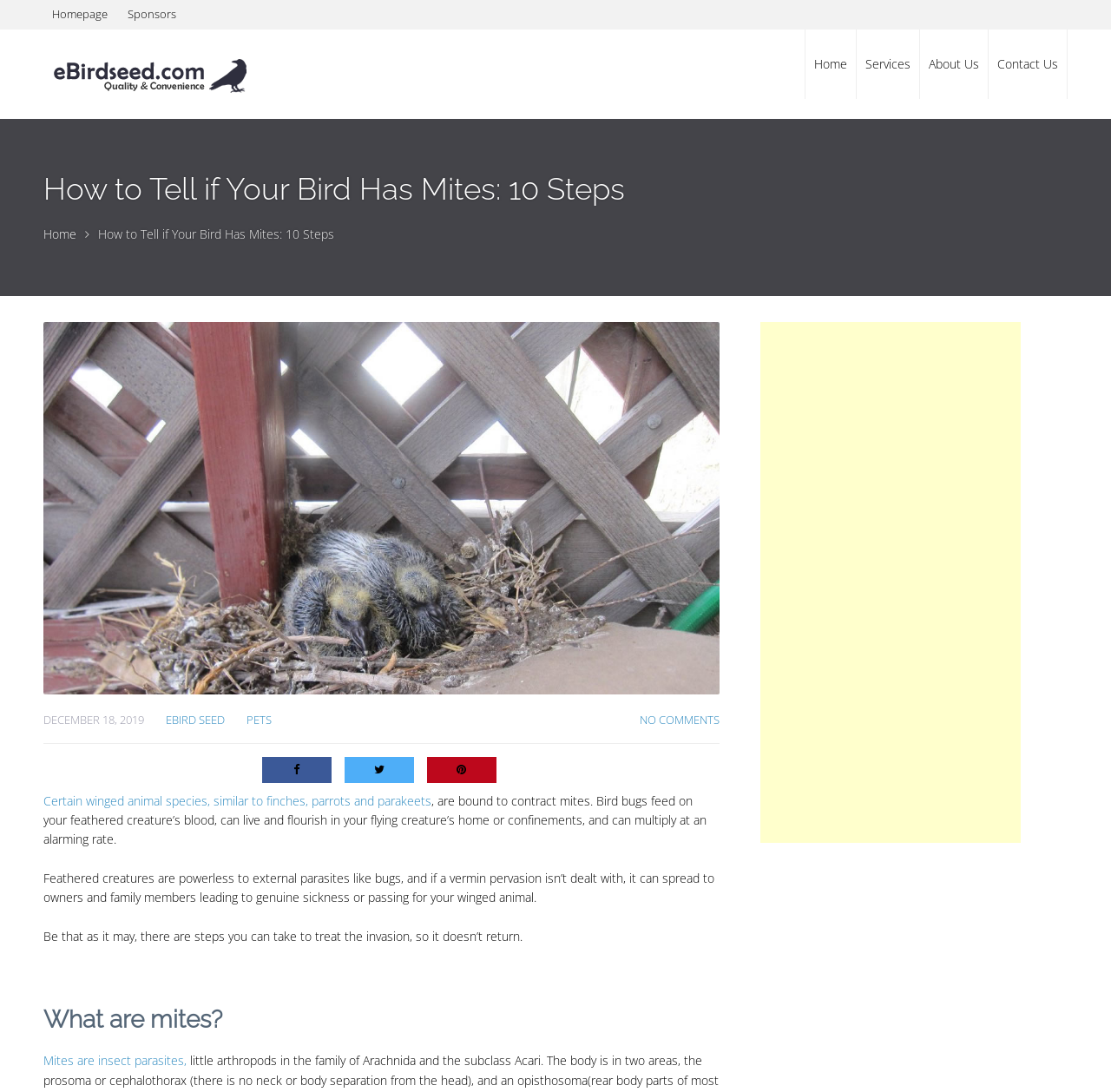Give a full account of the webpage's elements and their arrangement.

This webpage is about identifying and dealing with mites on birds. At the top, there are several links to navigate to different sections of the website, including the homepage, sponsors, and services. The website's logo, "eBirdSeed | eBirdseed.com", is displayed prominently at the top left, accompanied by an image.

Below the navigation links, the main content of the webpage begins with a heading that reads "How to Tell if Your Bird Has Mites: 10 Steps". On the left side, there is an image of mites, which is likely an illustration or a photograph. Next to the image, there is a date "DECEMBER 18, 2019" and several links to related topics, including "EBIRD SEED", "PETS", and "NO COMMENTS".

The main article starts below the image, with a brief introduction to the topic of mites on birds. The text explains that certain bird species are prone to contracting mites, which feed on the bird's blood and can multiply quickly. The article also warns that if left untreated, mite infestations can spread to owners and family members, leading to serious illness or death.

The article is divided into sections, with headings such as "What are mites?" and others that are not explicitly stated. The text is accompanied by several links to related topics, including social media icons. On the right side of the webpage, there is a complementary section that contains an advertisement iframe.

Overall, the webpage is focused on providing information and guidance on identifying and dealing with mites on birds, with a clear structure and easy-to-follow content.